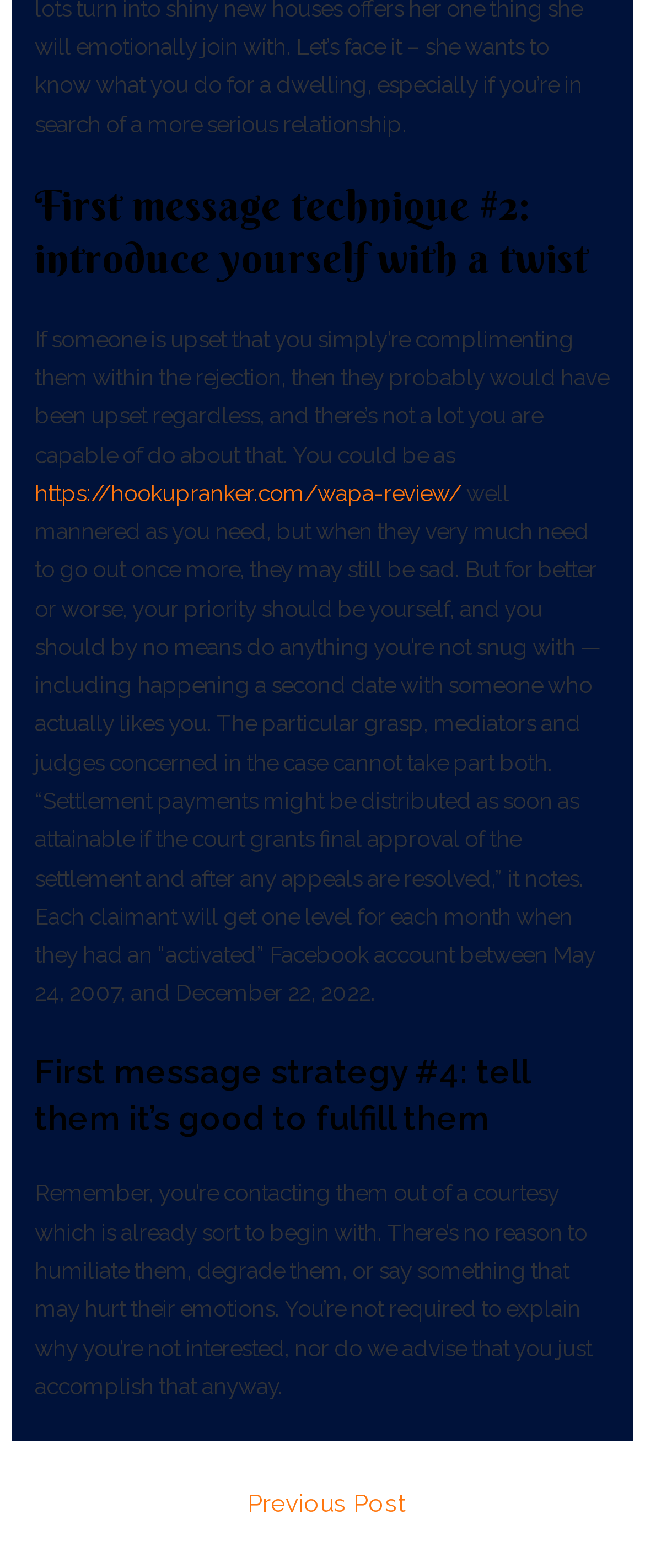Extract the bounding box coordinates for the HTML element that matches this description: "parent_node: E-mail * aria-describedby="email-notes" name="email"". The coordinates should be four float numbers between 0 and 1, i.e., [left, top, right, bottom].

None